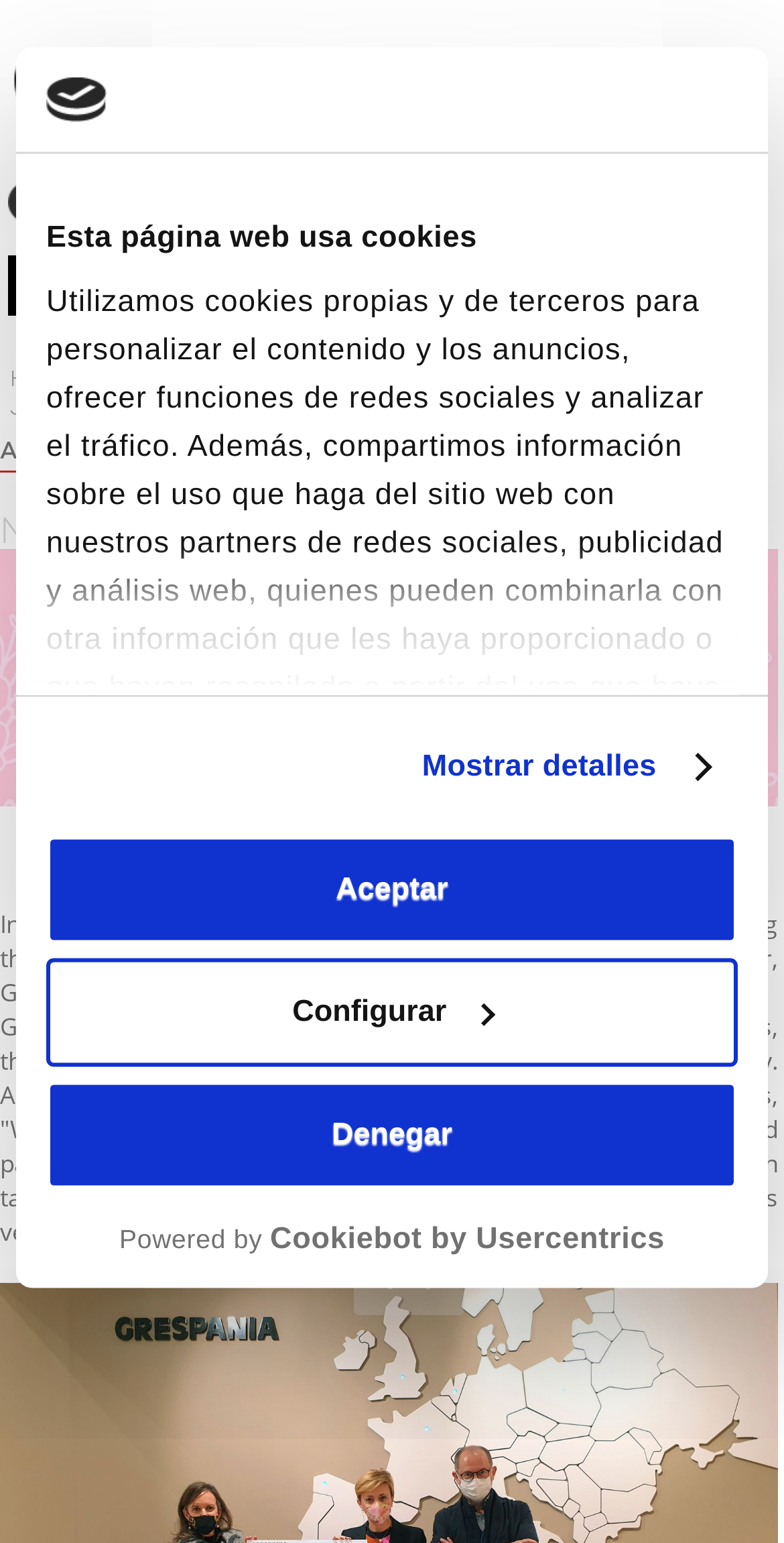Give a one-word or short phrase answer to this question: 
What is the name of the foundation mentioned?

Fundación Le Cadó